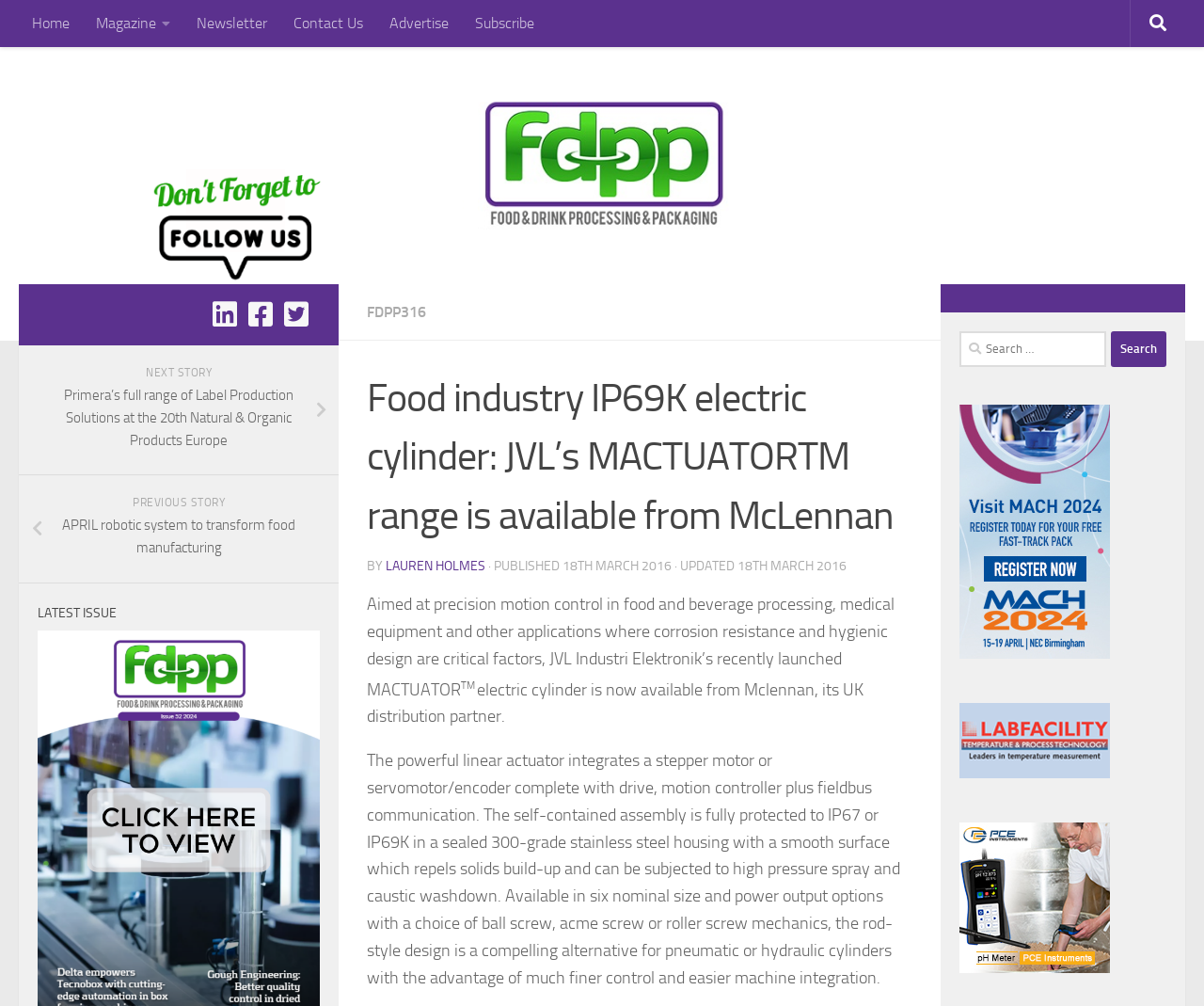Determine the bounding box coordinates of the clickable area required to perform the following instruction: "Contact us". The coordinates should be represented as four float numbers between 0 and 1: [left, top, right, bottom].

[0.233, 0.0, 0.312, 0.047]